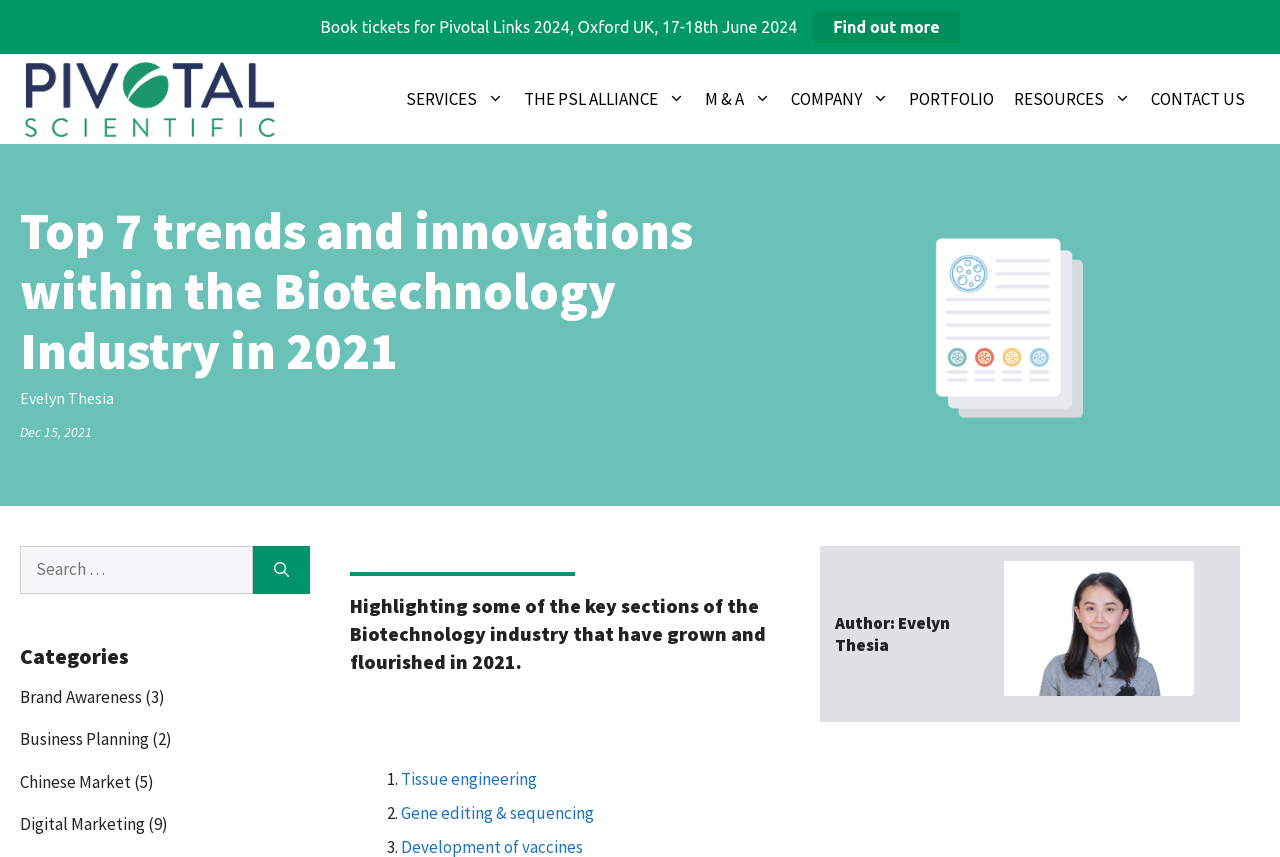Please provide a brief answer to the question using only one word or phrase: 
What is the event mentioned in the banner section?

Pivotal Links 2024